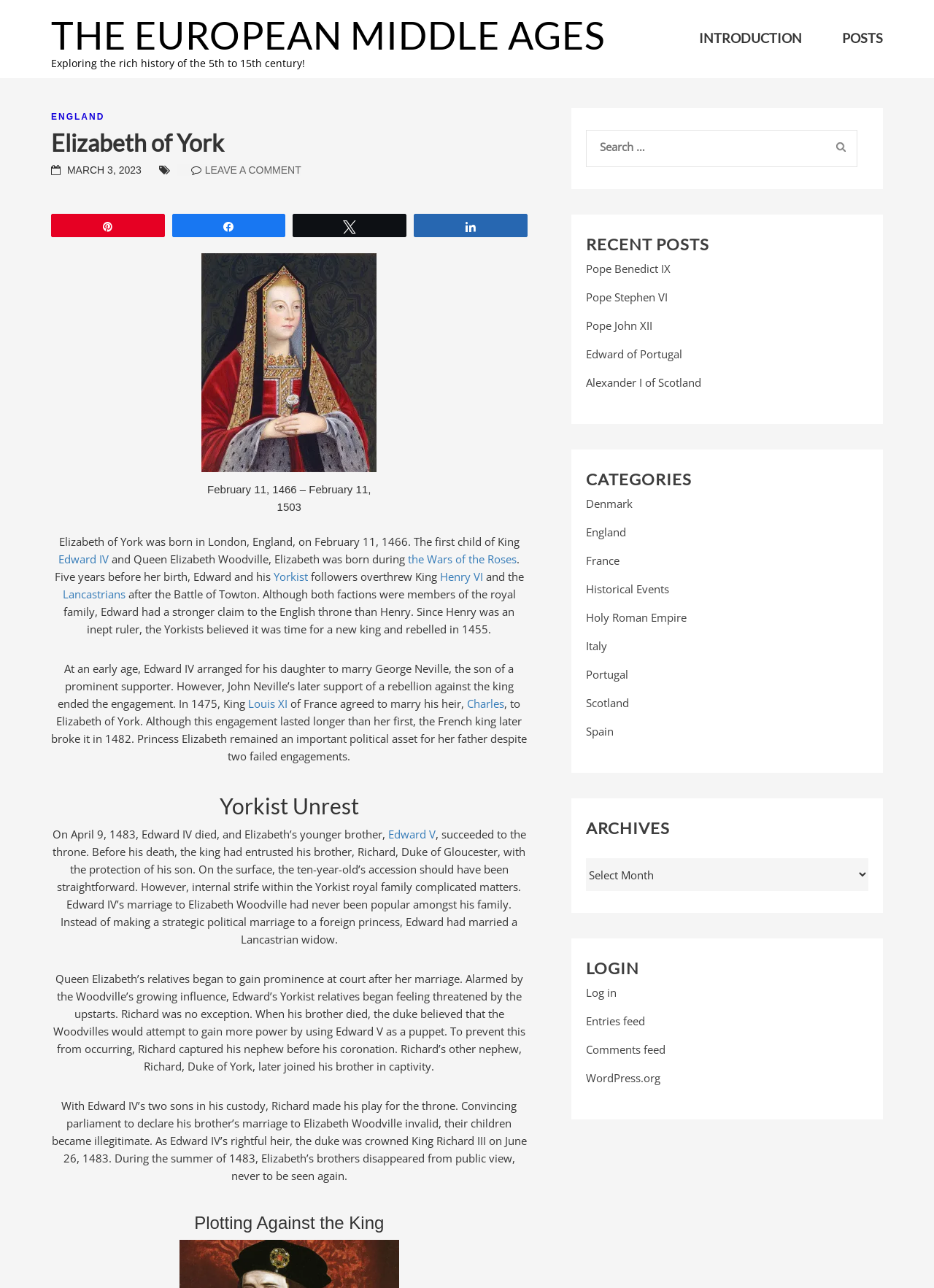Please predict the bounding box coordinates of the element's region where a click is necessary to complete the following instruction: "Follow Al Boom Marine on Linkedin". The coordinates should be represented by four float numbers between 0 and 1, i.e., [left, top, right, bottom].

None